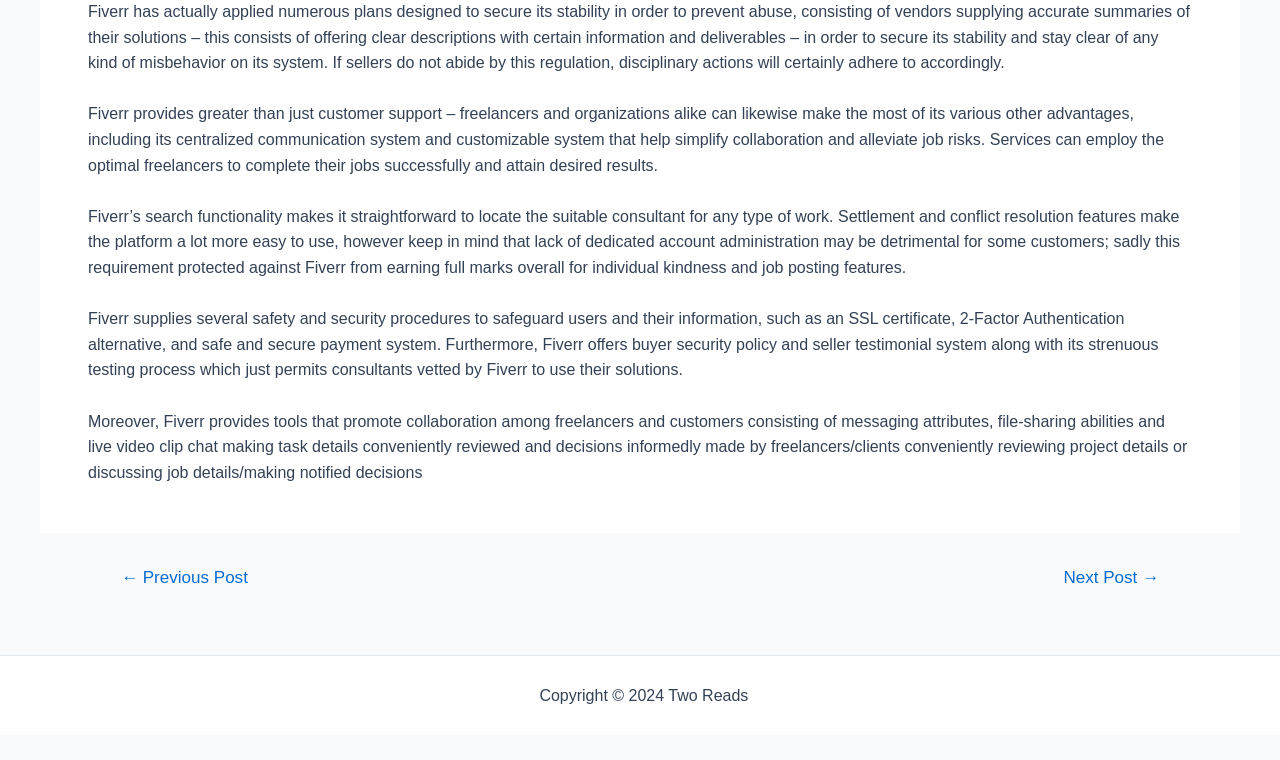Please answer the following question using a single word or phrase: 
What is the copyright year of the webpage?

2024